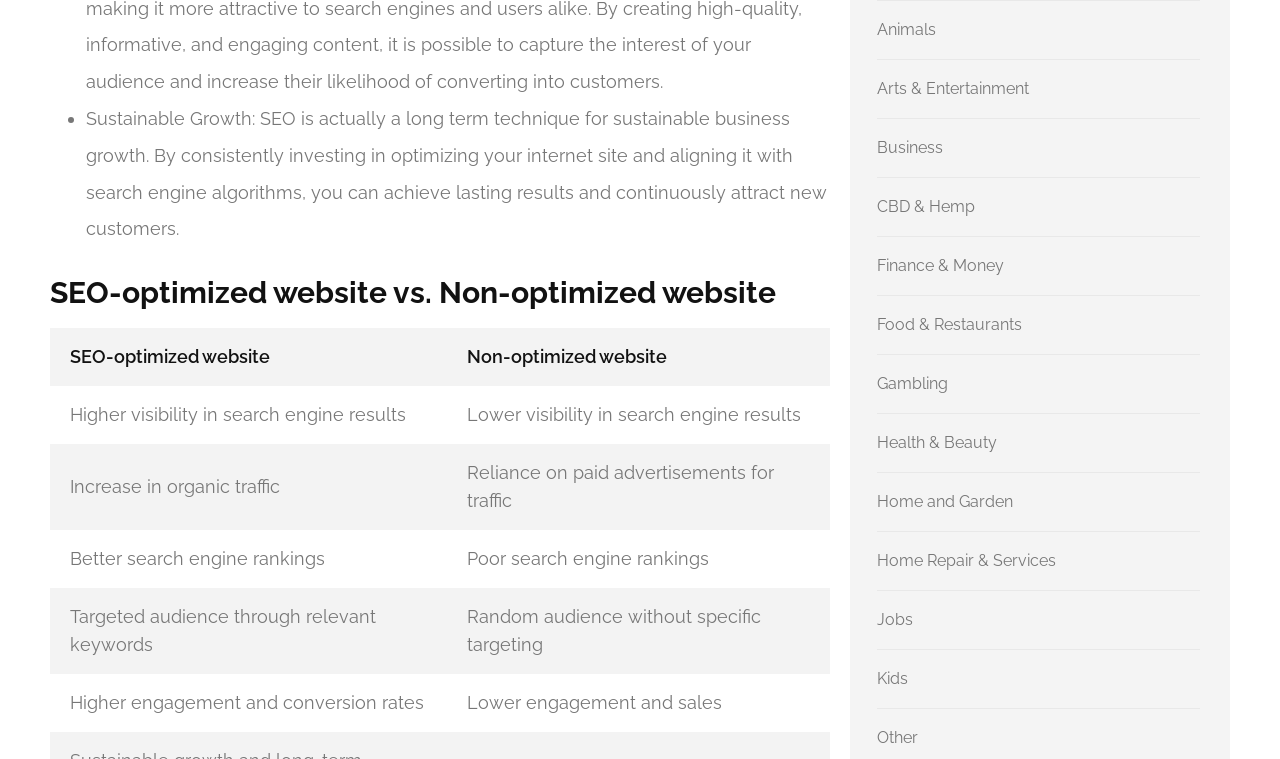Given the element description "Kids", identify the bounding box of the corresponding UI element.

[0.685, 0.882, 0.709, 0.907]